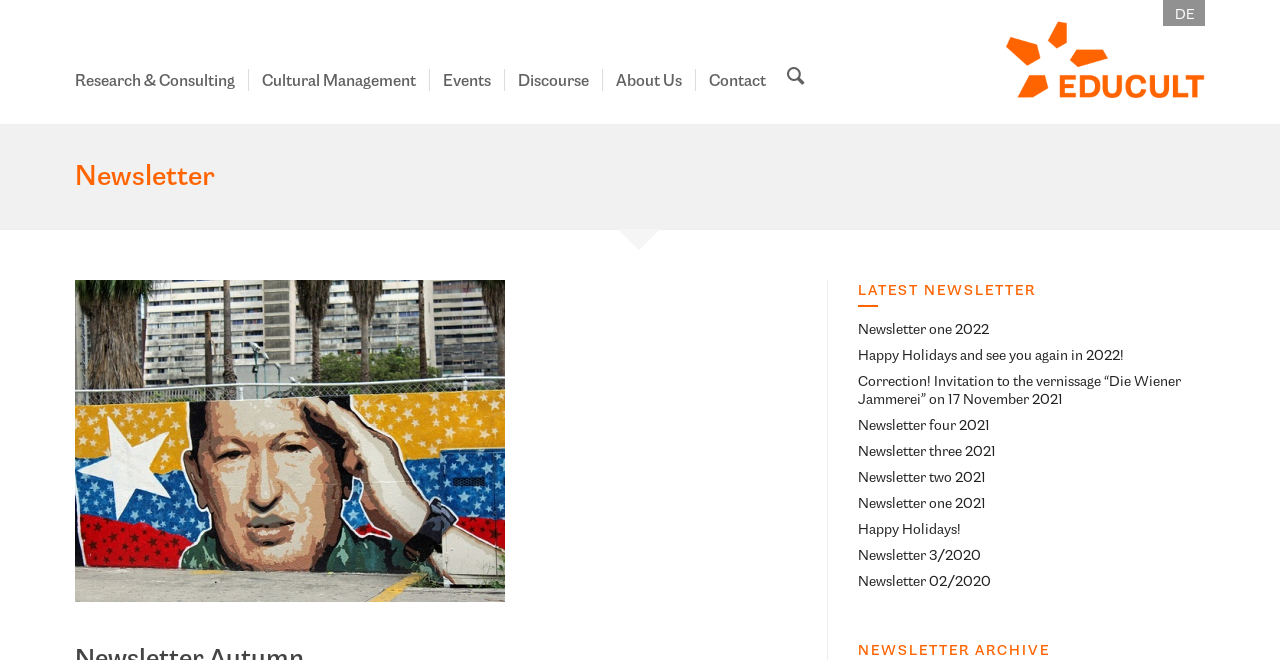What is the title of the latest newsletter?
Look at the image and respond to the question as thoroughly as possible.

The title of the latest newsletter can be found in the main content area, where it is written as 'Newsletter one 2022' in a link.